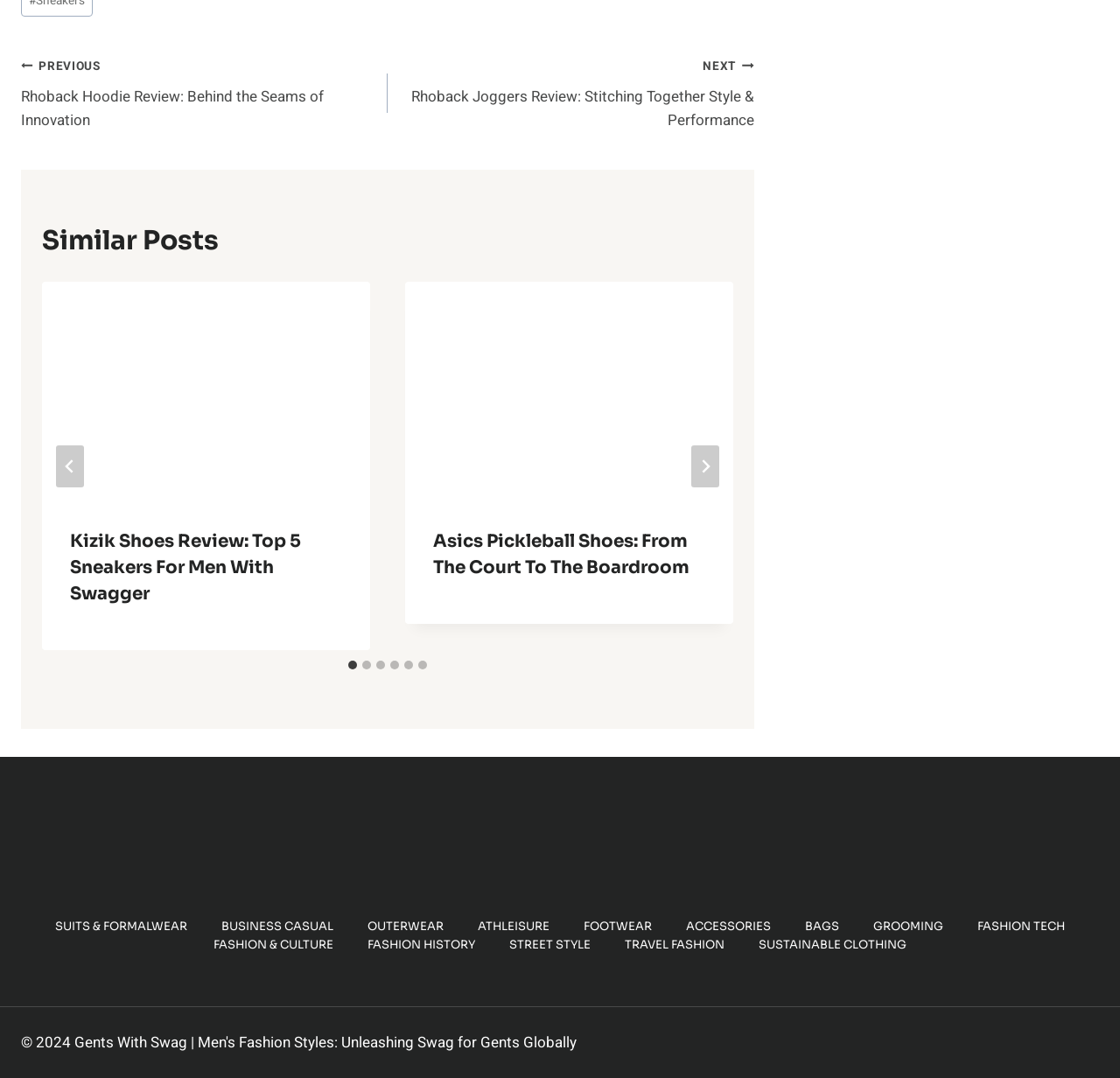Find the bounding box coordinates of the clickable element required to execute the following instruction: "Go to the 'NEXT Rhoback Joggers Review: Stitching Together Style & Performance' page". Provide the coordinates as four float numbers between 0 and 1, i.e., [left, top, right, bottom].

[0.346, 0.05, 0.673, 0.123]